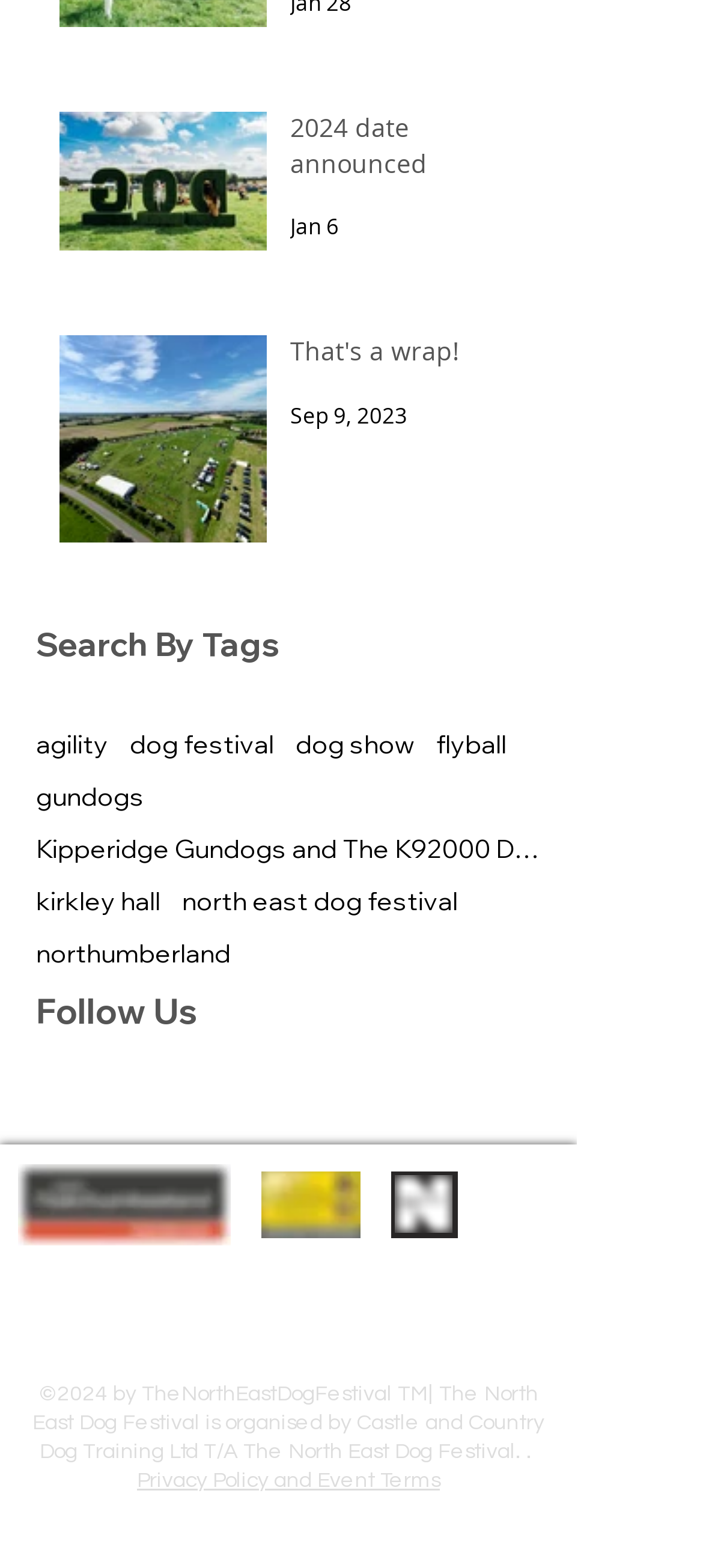Please specify the bounding box coordinates of the clickable region necessary for completing the following instruction: "Click on the 'That's a wrap!' link". The coordinates must consist of four float numbers between 0 and 1, i.e., [left, top, right, bottom].

[0.413, 0.213, 0.738, 0.244]